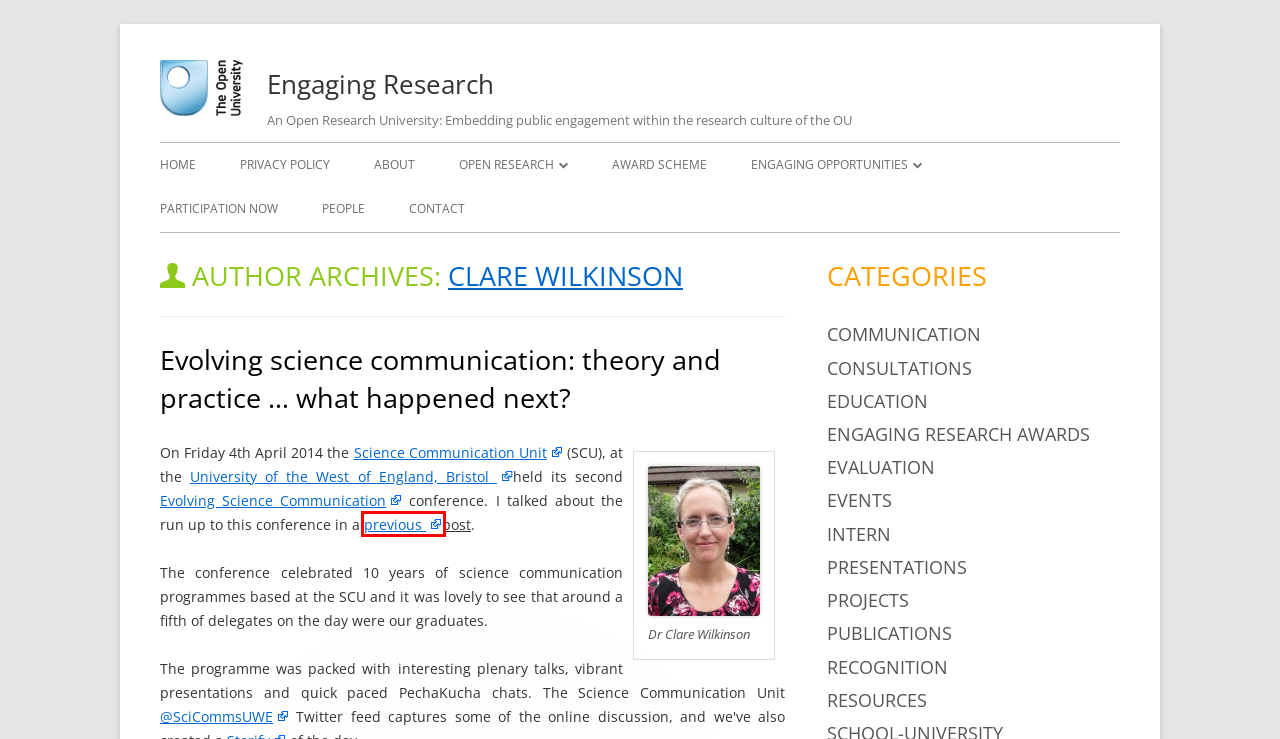You have a screenshot of a webpage with a red bounding box around a UI element. Determine which webpage description best matches the new webpage that results from clicking the element in the bounding box. Here are the candidates:
A. Presentations – Engaging Research
B. Award Scheme – Engaging Research
C. Publications – Engaging Research
D. Intern – Engaging Research
E. Resources – Engaging Research
F. Digital practices of engaged researchers – Engaging Research
G. Evolving Science Communication: theory and practice | Engaging Research
H. Science Communication Unit (SCU) - Research centres and groups | UWE Bristol

G